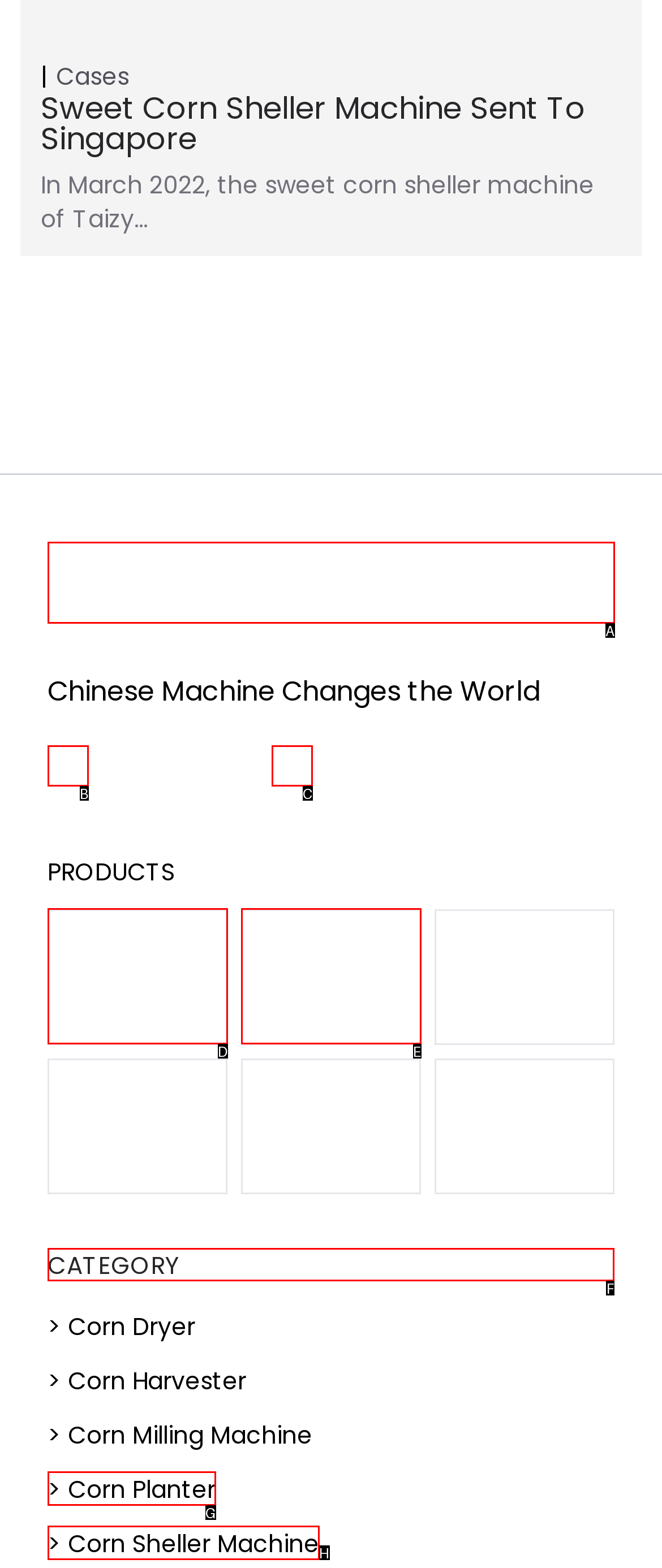Identify the letter of the UI element I need to click to carry out the following instruction: View CATEGORY

F